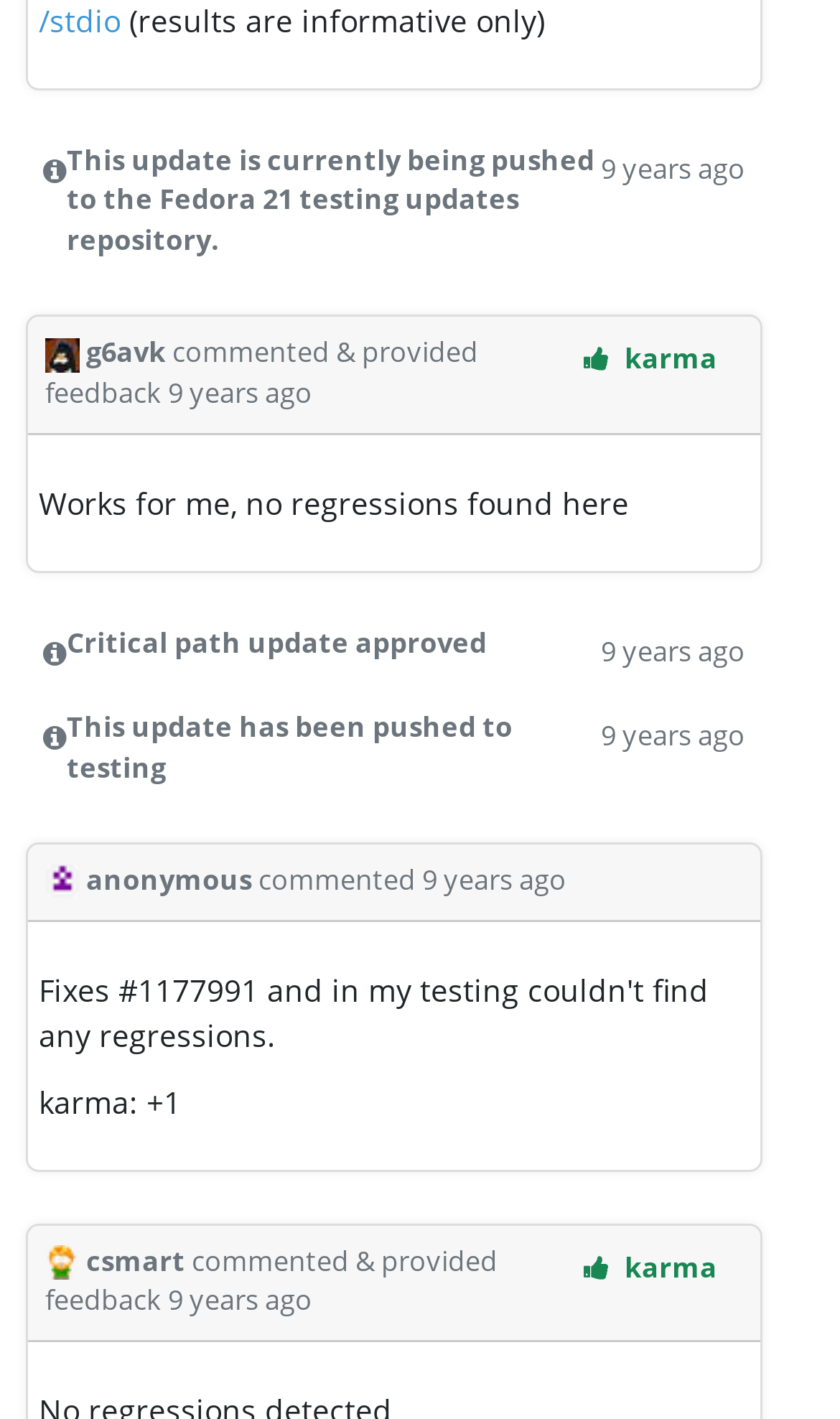What is the karma of the last commenter?
Please ensure your answer is as detailed and informative as possible.

I looked at the last comment section and found the text 'karma: +1' below the comment text, indicating that the last commenter has a karma of +1.